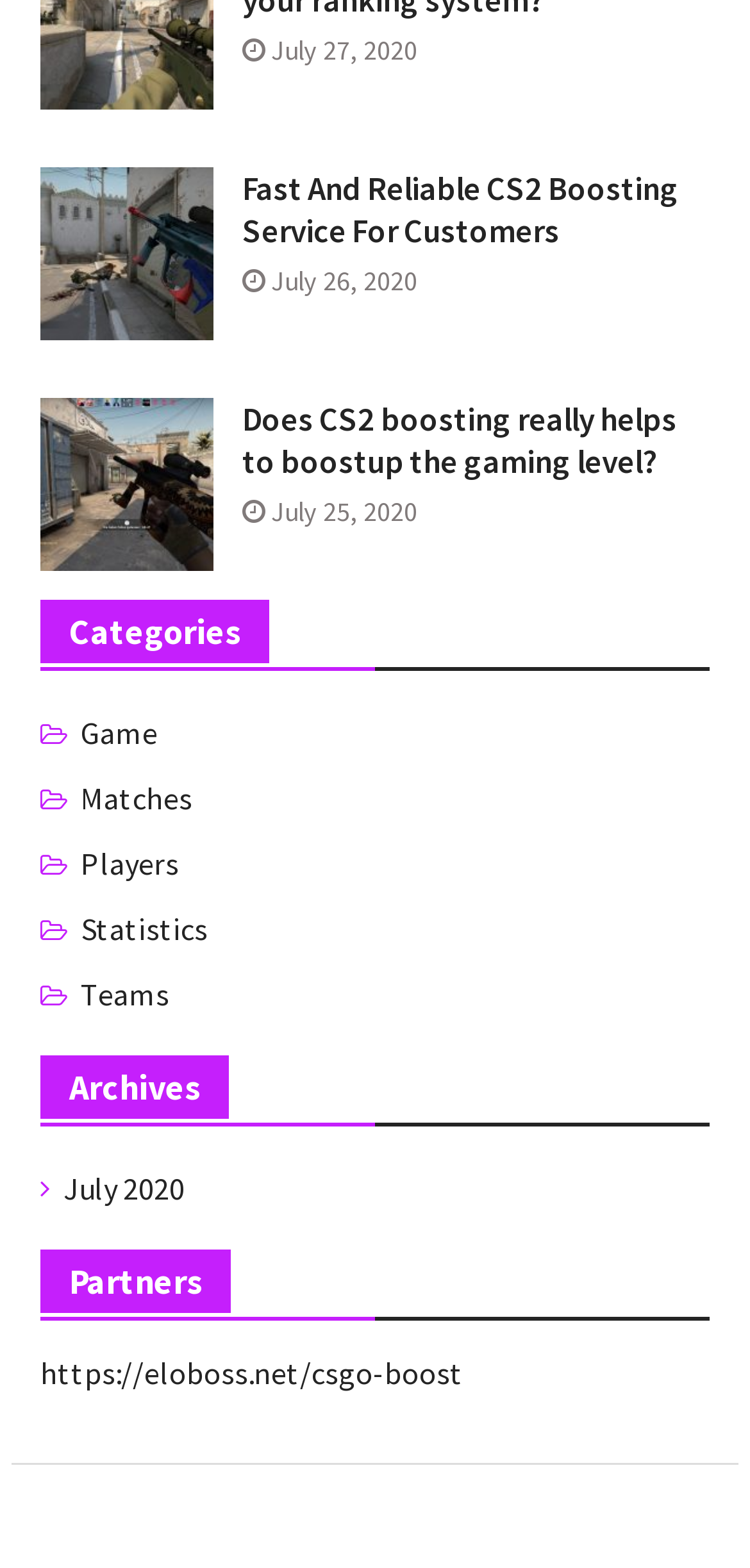Look at the image and answer the question in detail:
How many links are under the 'Archives' heading?

I looked at the links under the 'Archives' heading and found that there is only one link, which is 'July 2020', so there is only 1 link under the 'Archives' heading.